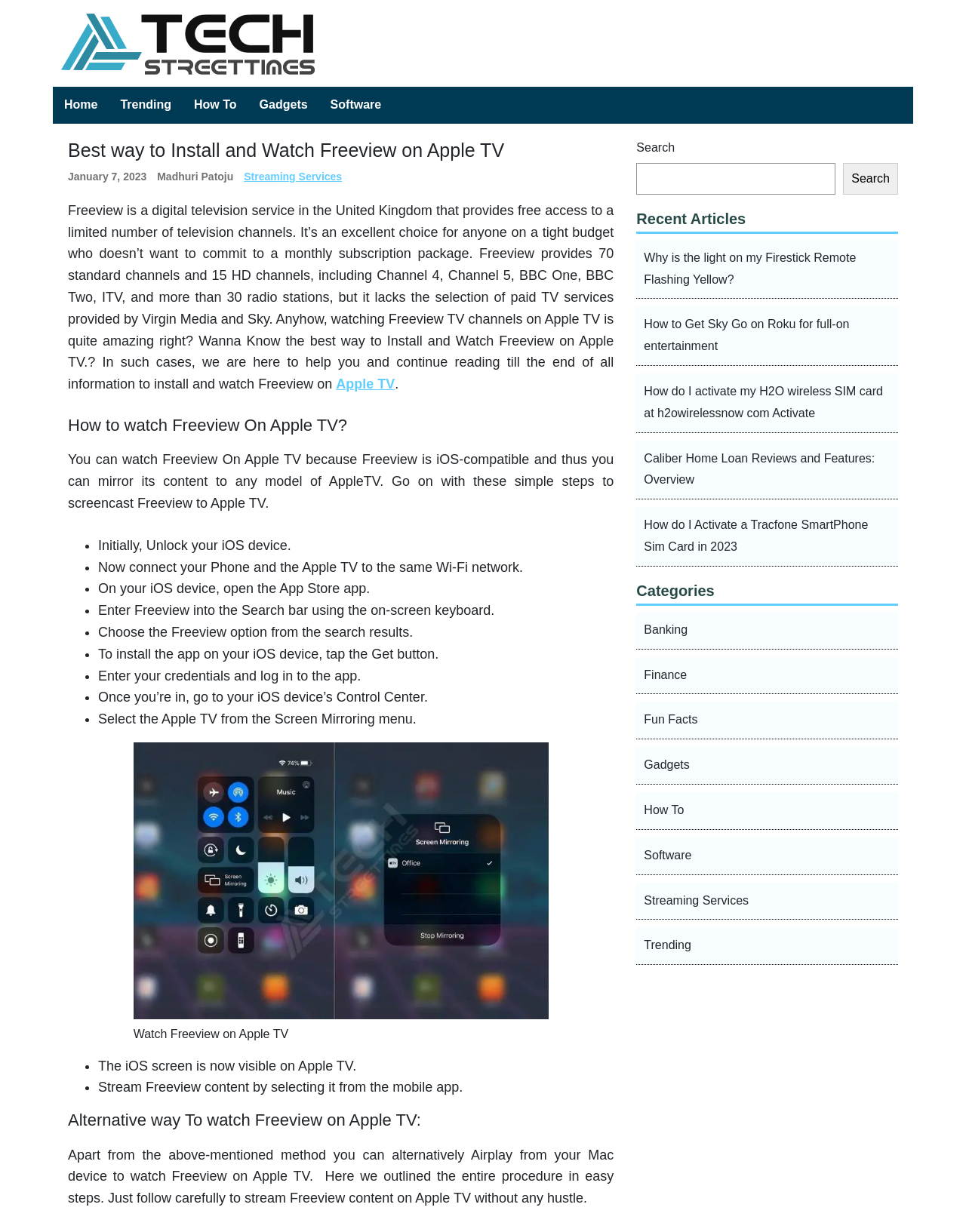Locate the bounding box coordinates of the area to click to fulfill this instruction: "Click on the 'Home' link". The bounding box should be presented as four float numbers between 0 and 1, in the order [left, top, right, bottom].

[0.055, 0.07, 0.113, 0.1]